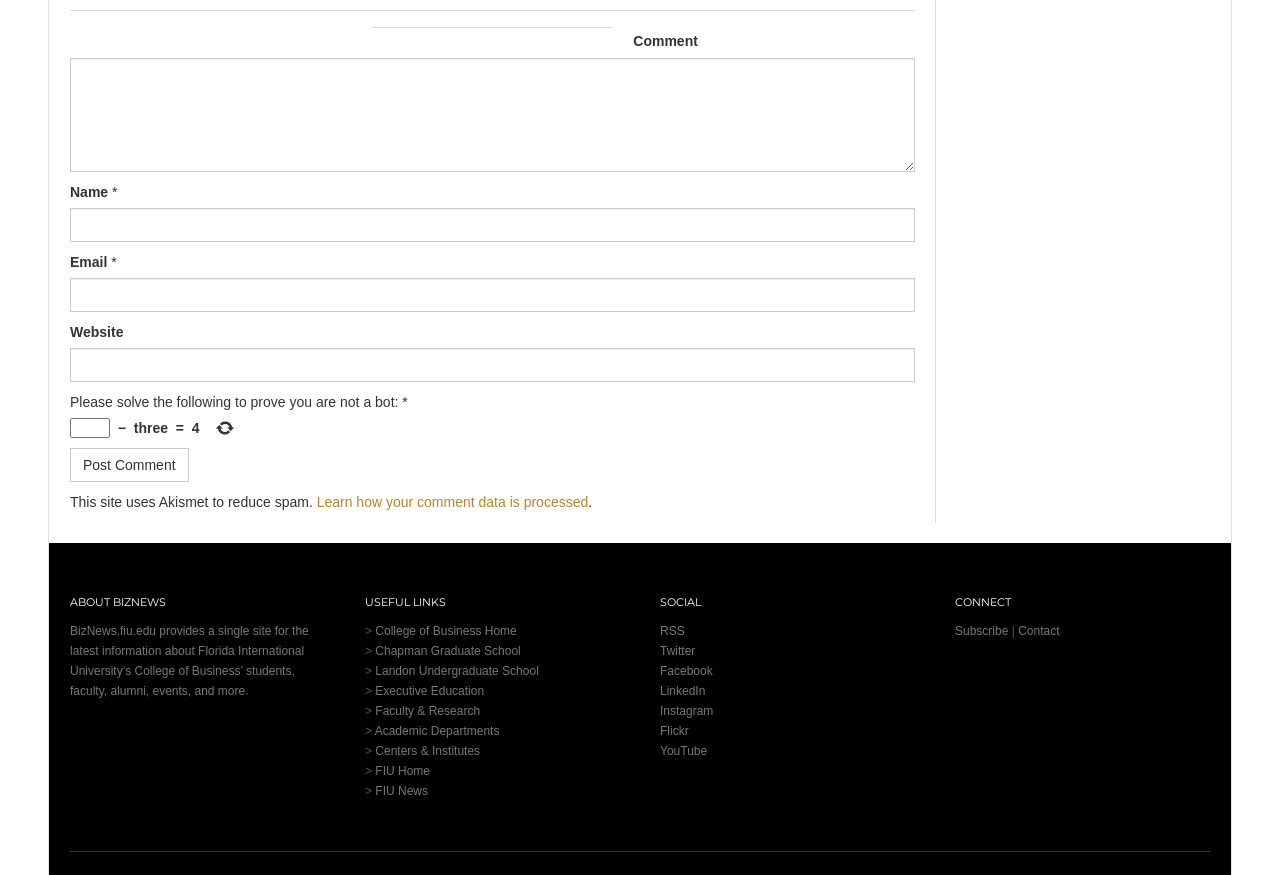Examine the image carefully and respond to the question with a detailed answer: 
What is the condition to prove you are not a bot?

The website requires users to solve a math problem, specifically 'three minus three equals four', to prove they are not a bot before posting a comment.